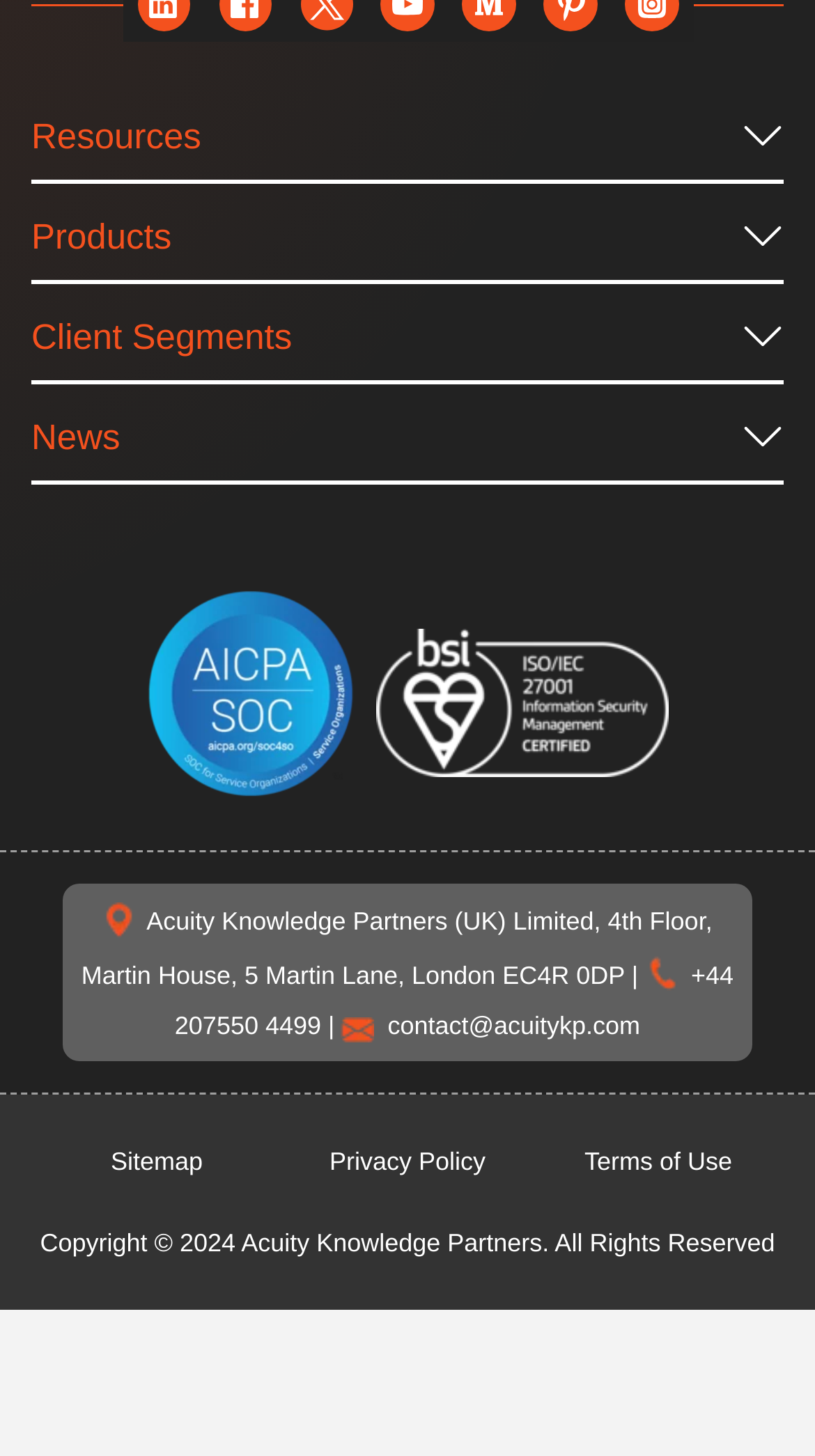Give a concise answer using one word or a phrase to the following question:
What is the phone number of the company?

+44 207550 4499